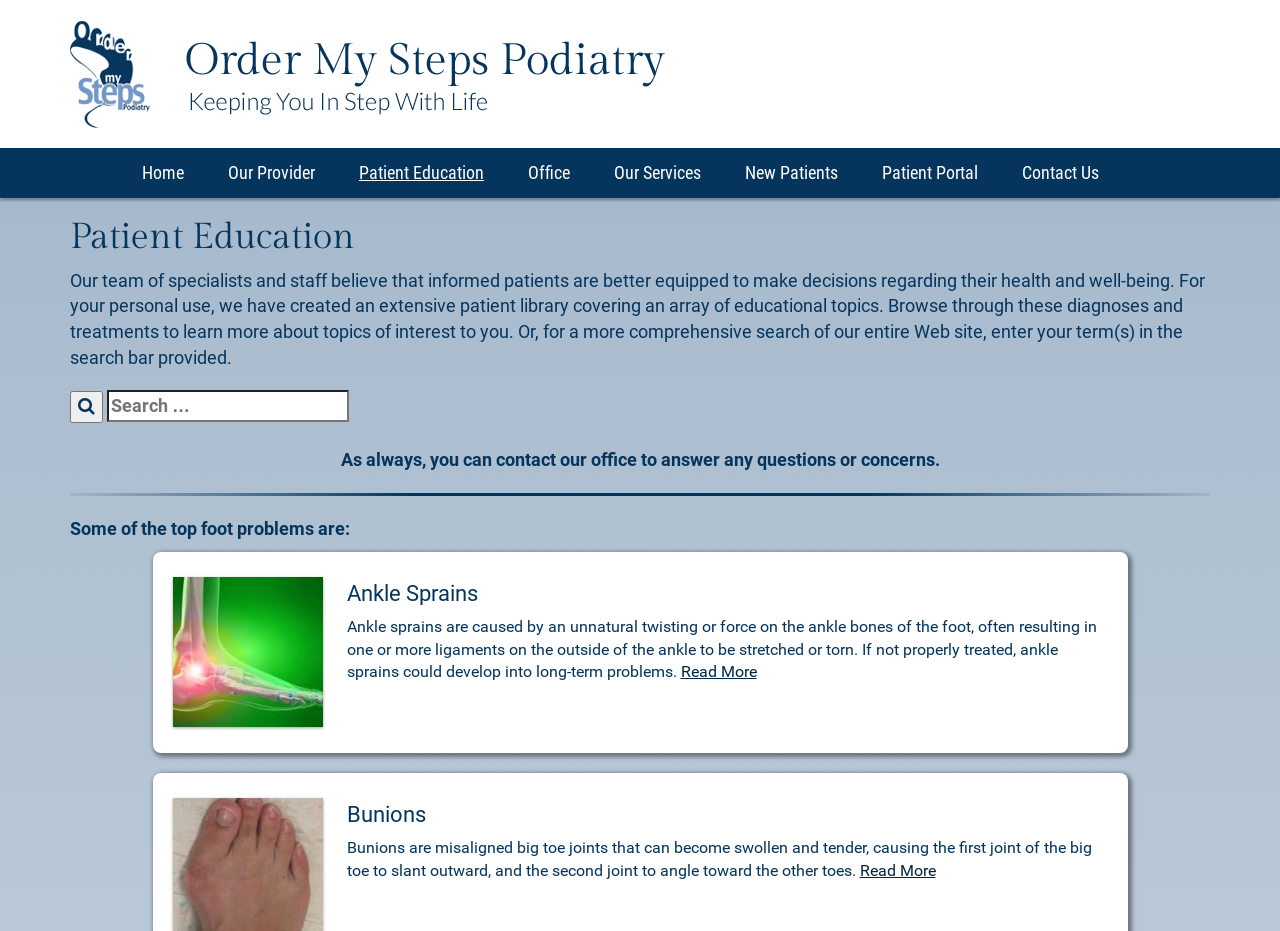Find the bounding box coordinates of the element to click in order to complete the given instruction: "Read more about ankle sprains."

[0.532, 0.711, 0.591, 0.732]